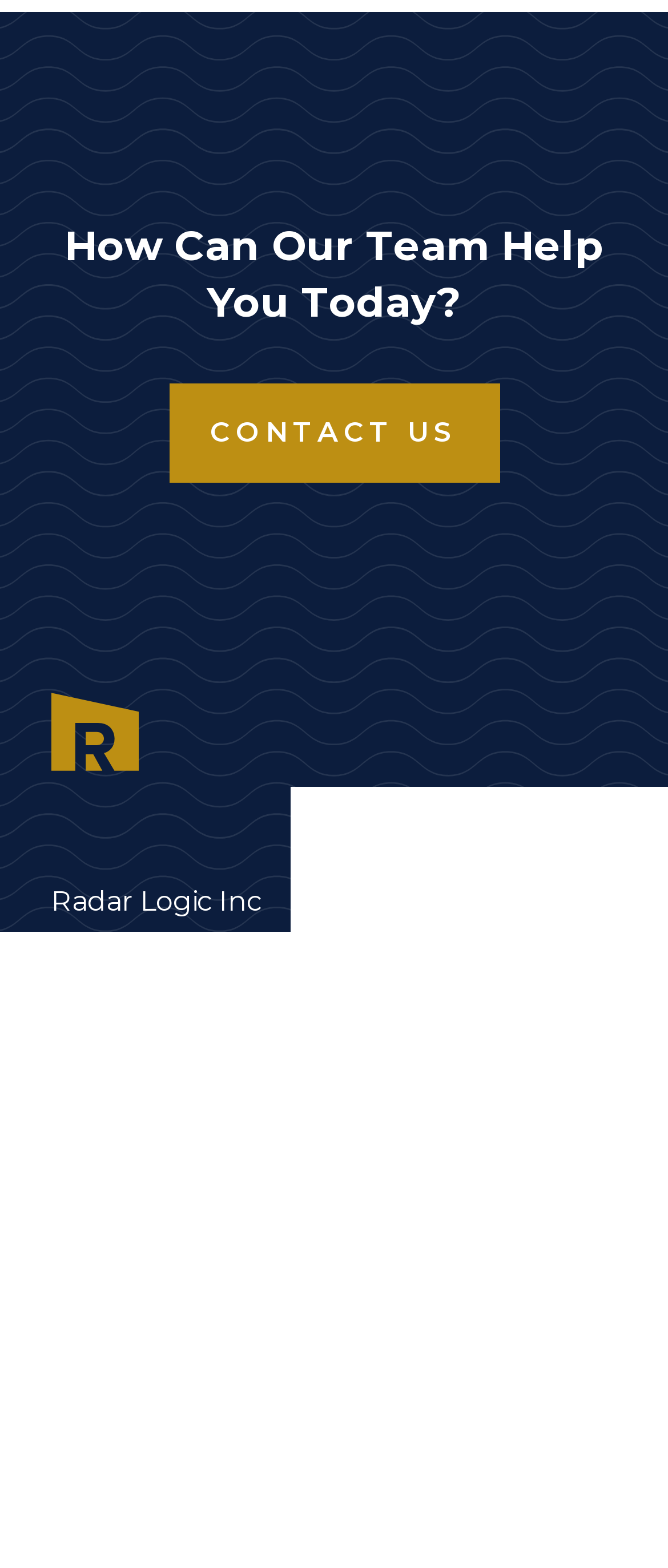Give a short answer to this question using one word or a phrase:
How many navigation links are there?

3